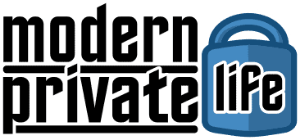Respond to the question with just a single word or phrase: 
What is the logo's design style?

Modern